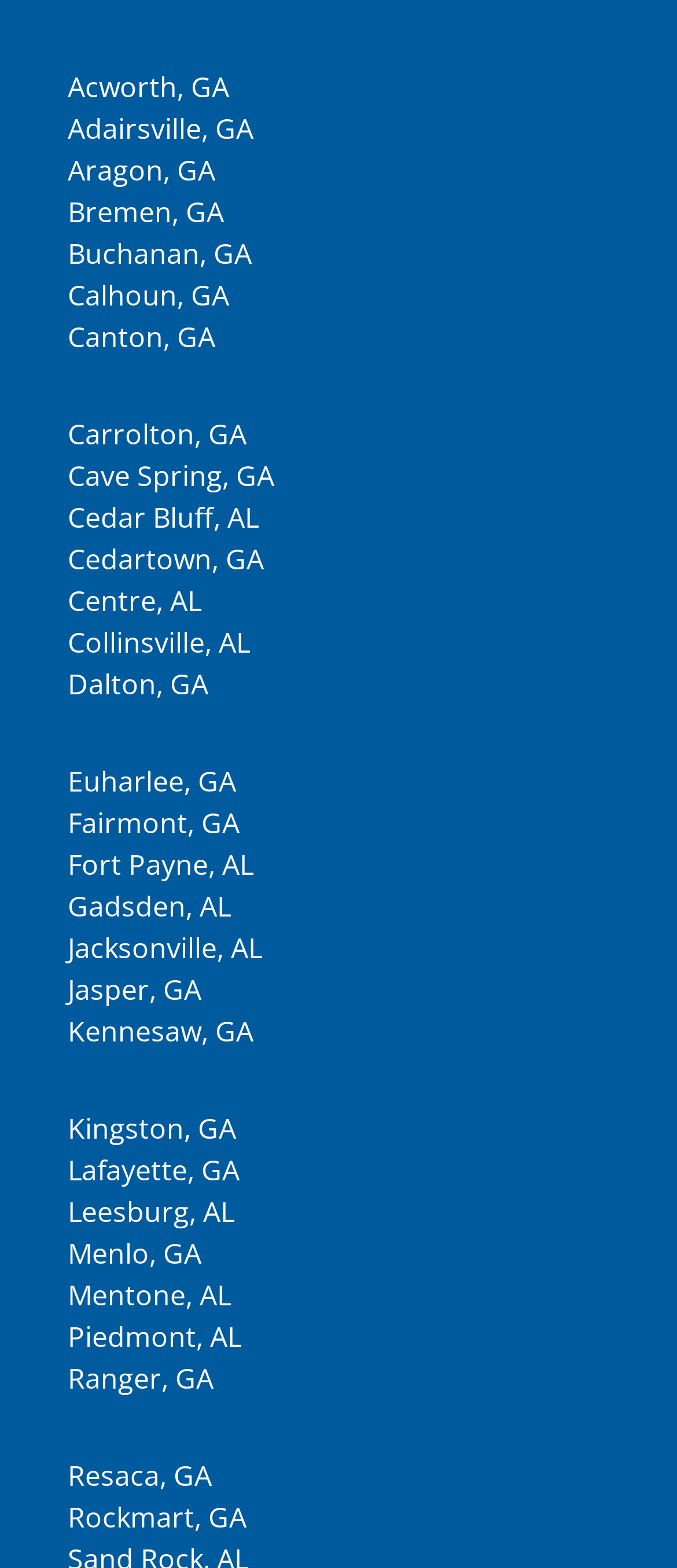Locate the bounding box of the UI element based on this description: "Buchanan, GA". Provide four float numbers between 0 and 1 as [left, top, right, bottom].

[0.1, 0.149, 0.372, 0.173]